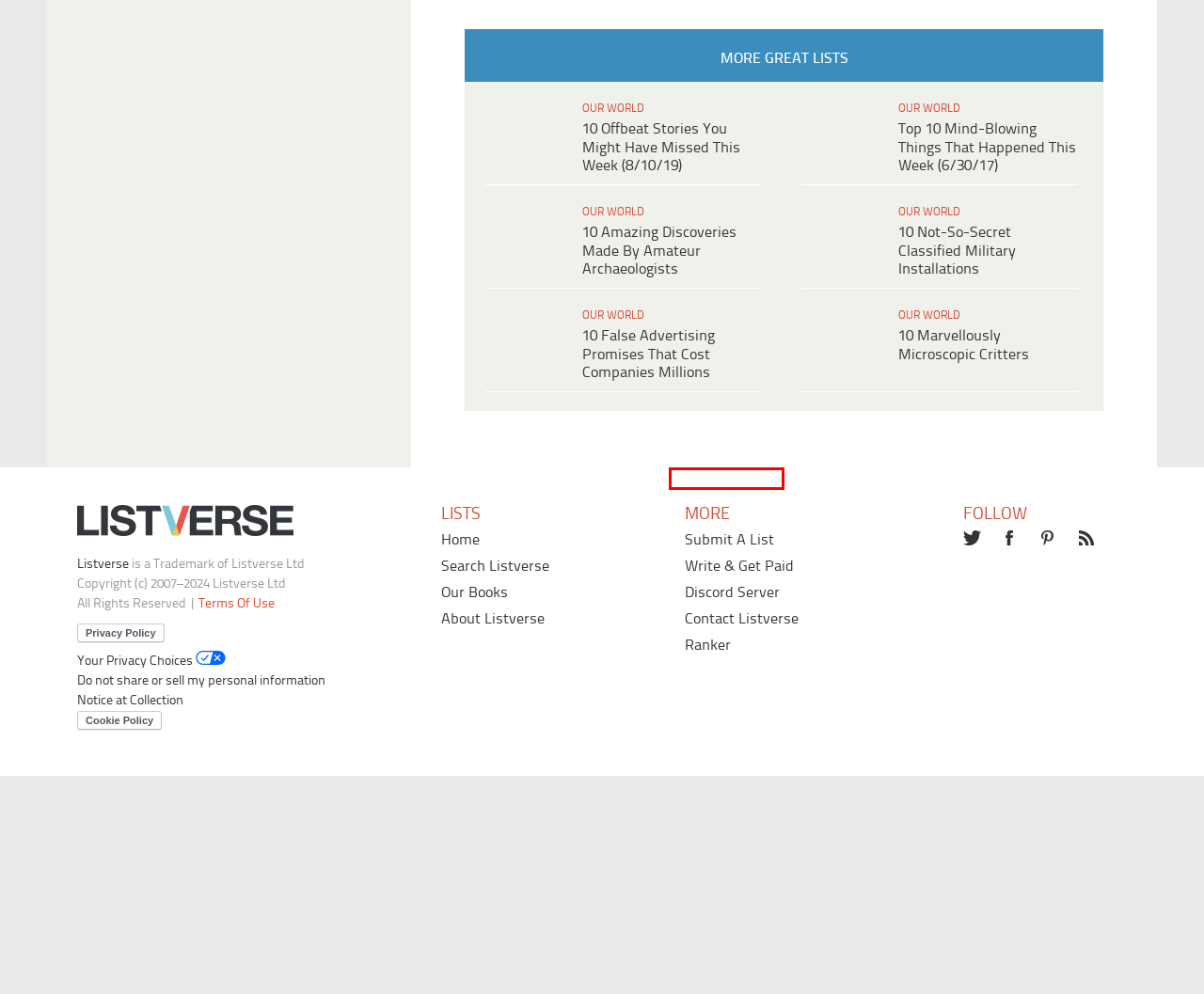Examine the screenshot of the webpage, which has a red bounding box around a UI element. Select the webpage description that best fits the new webpage after the element inside the red bounding box is clicked. Here are the choices:
A. Submit A List - Listverse
B. Books - Listverse
C. 10 Courtroom Behaviors That Infuriate Judges - Listverse
D. General Knowledge Archives - Listverse
E. Write & Get Paid - Listverse
F. Search - Listverse
G. Weird Stuff Archives - Listverse
H. Disclaimer / Website Terms Of Use - Listverse

A